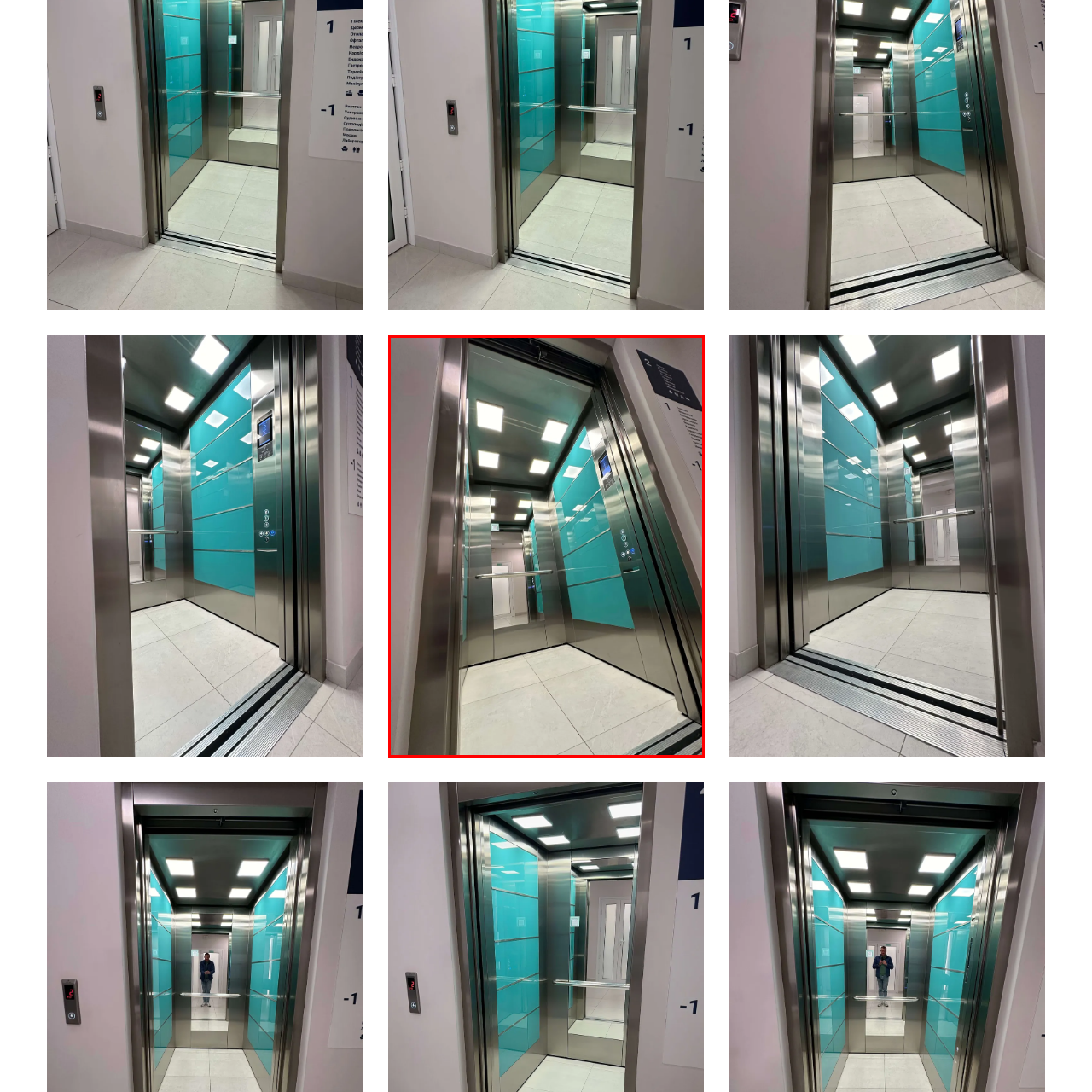Focus your attention on the image enclosed by the red boundary and provide a thorough answer to the question that follows, based on the image details: What is the purpose of the clear sign on the wall?

The caption states that there is a 'clear sign on the wall' that indicates the floor, providing important information to users of the elevator.